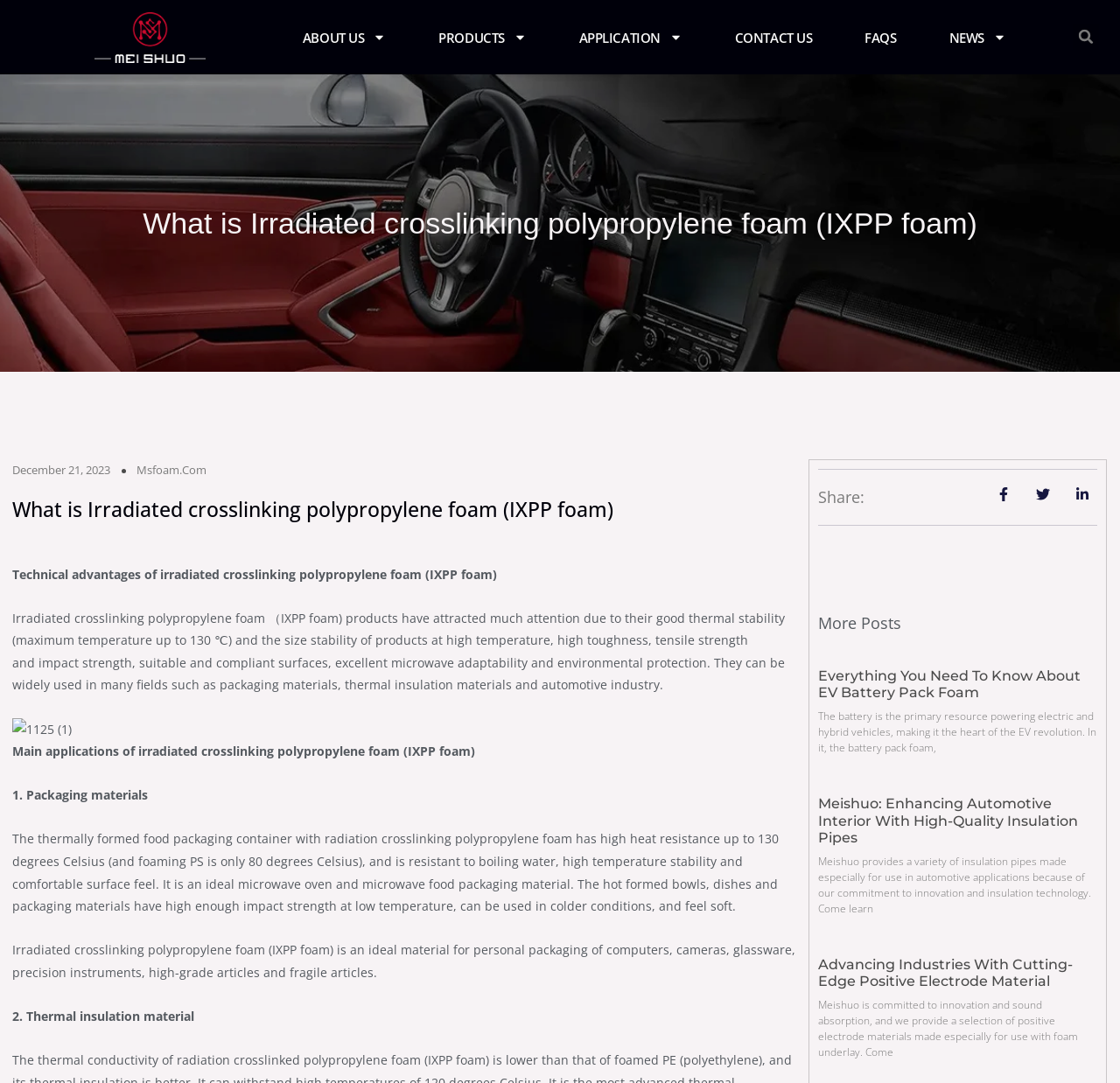Answer with a single word or phrase: 
What is one of the applications of IXPP foam?

Packaging materials